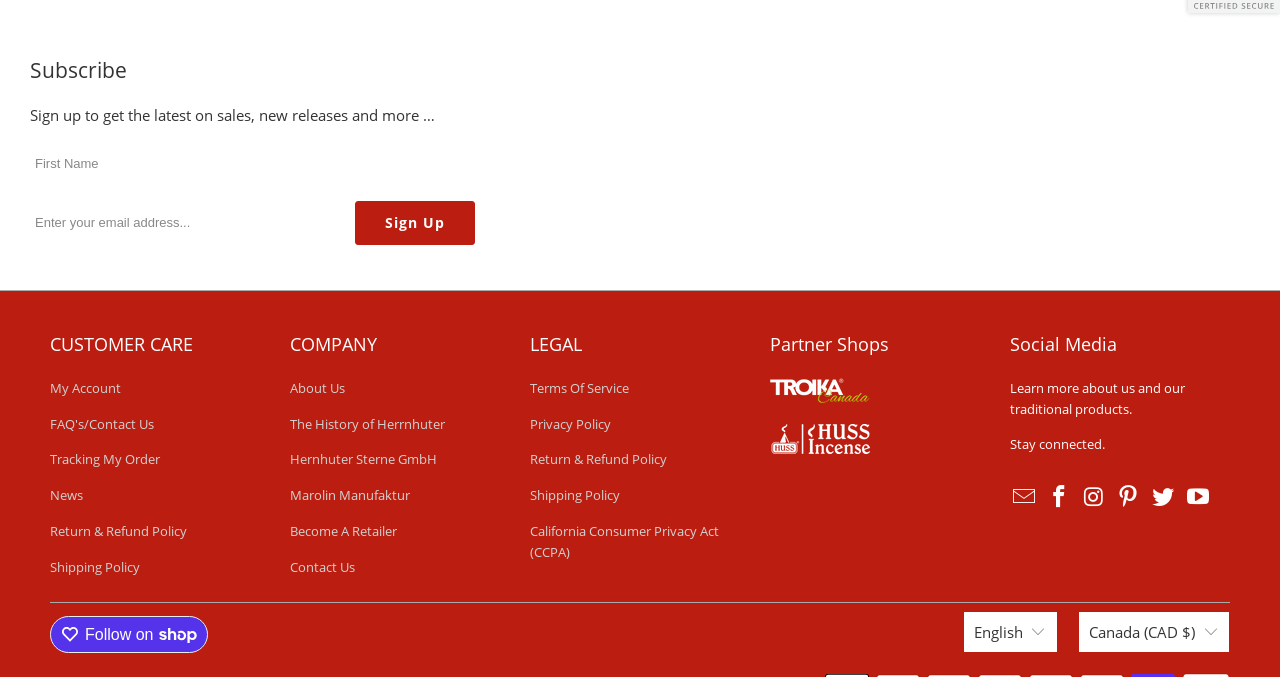Provide a one-word or brief phrase answer to the question:
What is the purpose of the 'Partner Shops' section?

To showcase partner companies